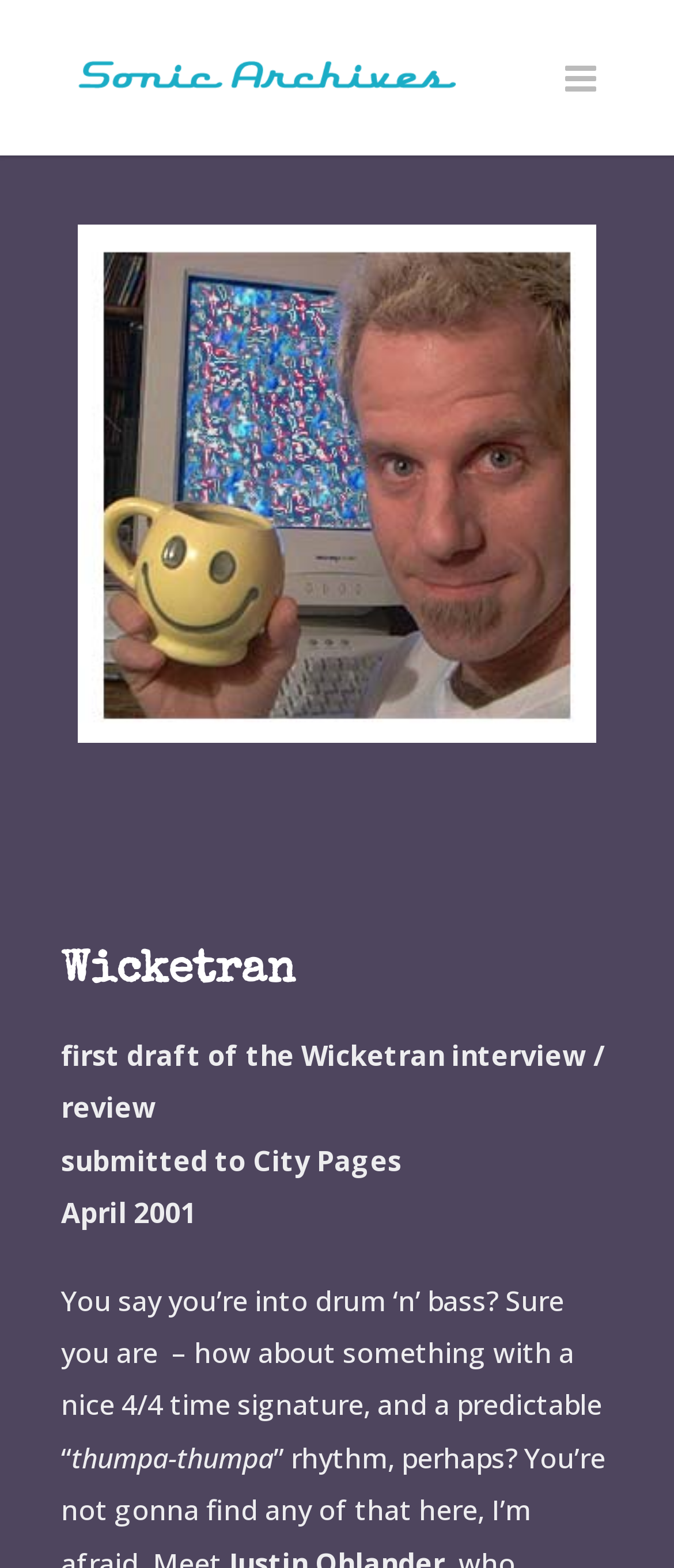Give a detailed account of the webpage, highlighting key information.

The webpage is titled "Wicketran – Sonic Archives" and features a prominent link with the same text at the top, accompanied by a small image. To the right of this link is another link with a icon represented by '\uf0c9'.

Below the top links, there is a large figure that takes up most of the width of the page, containing an image with the title "Taste". 

On the left side of the page, there is a heading that reads "Wicketran". Below this heading, there are four blocks of text. The first block describes a "first draft of the Wicketran interview / review" that was "submitted to City Pages" in "April 2001". The second block of text appears to be a quote or excerpt, discussing drum 'n' bass music and its characteristics, with a phrase "thumpa-thumpa" highlighted in a separate line.